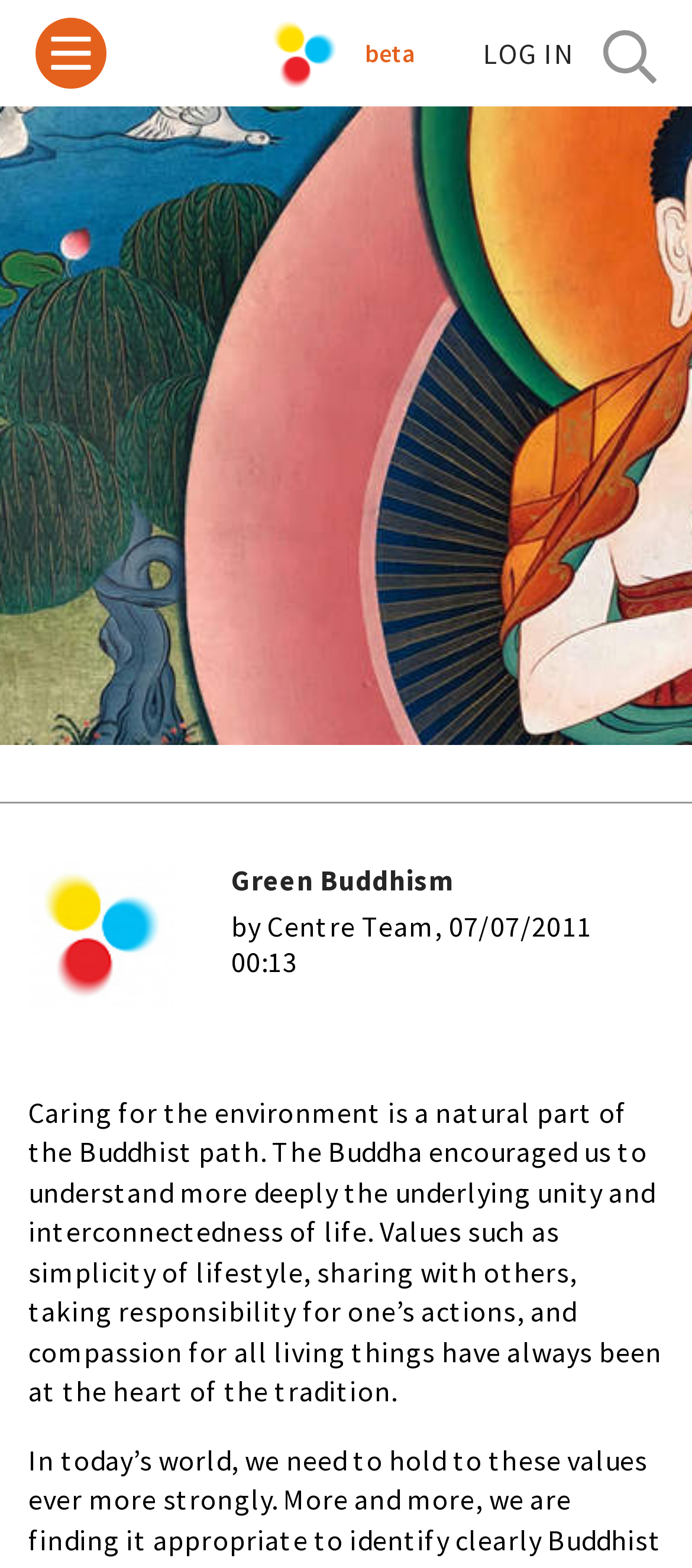Provide a brief response to the question below using one word or phrase:
What is the theme of the website?

Buddhism